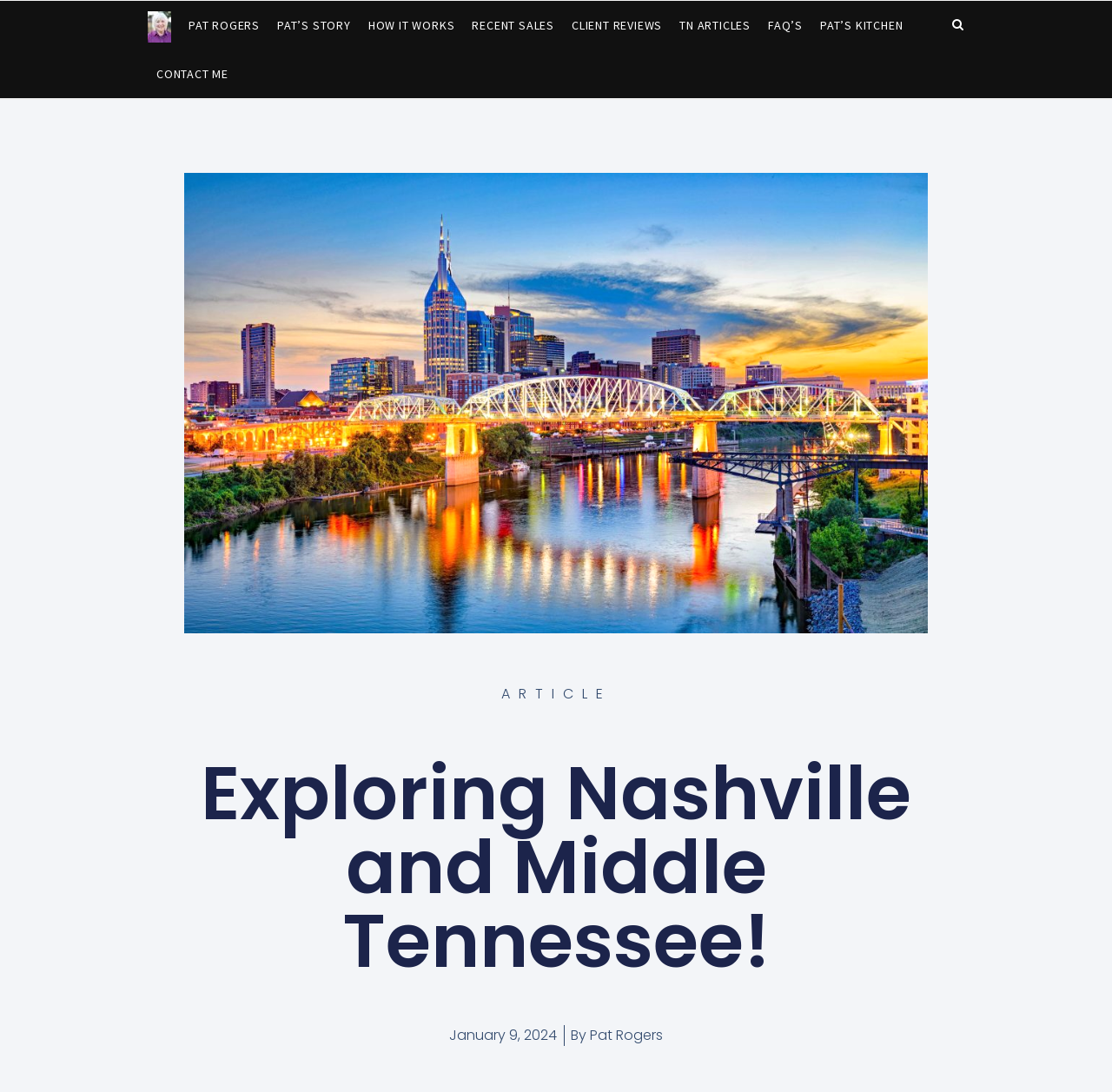What is the publication date of the latest article?
Based on the image, please offer an in-depth response to the question.

I found the publication date 'January 9, 2024' next to the time element, which is located below the article title and above the author's name.